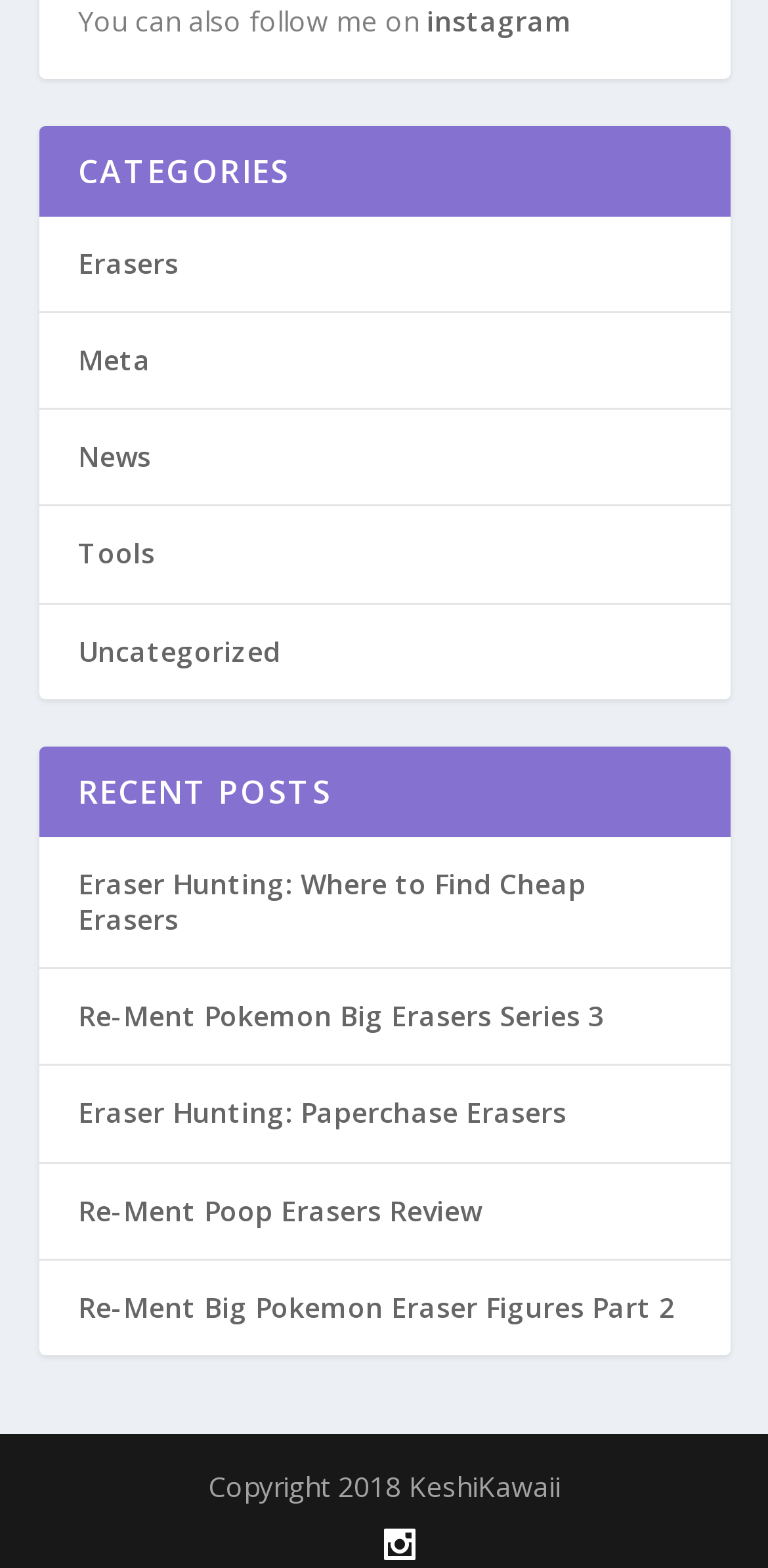Find and indicate the bounding box coordinates of the region you should select to follow the given instruction: "Follow the author on Instagram".

[0.555, 0.001, 0.745, 0.025]